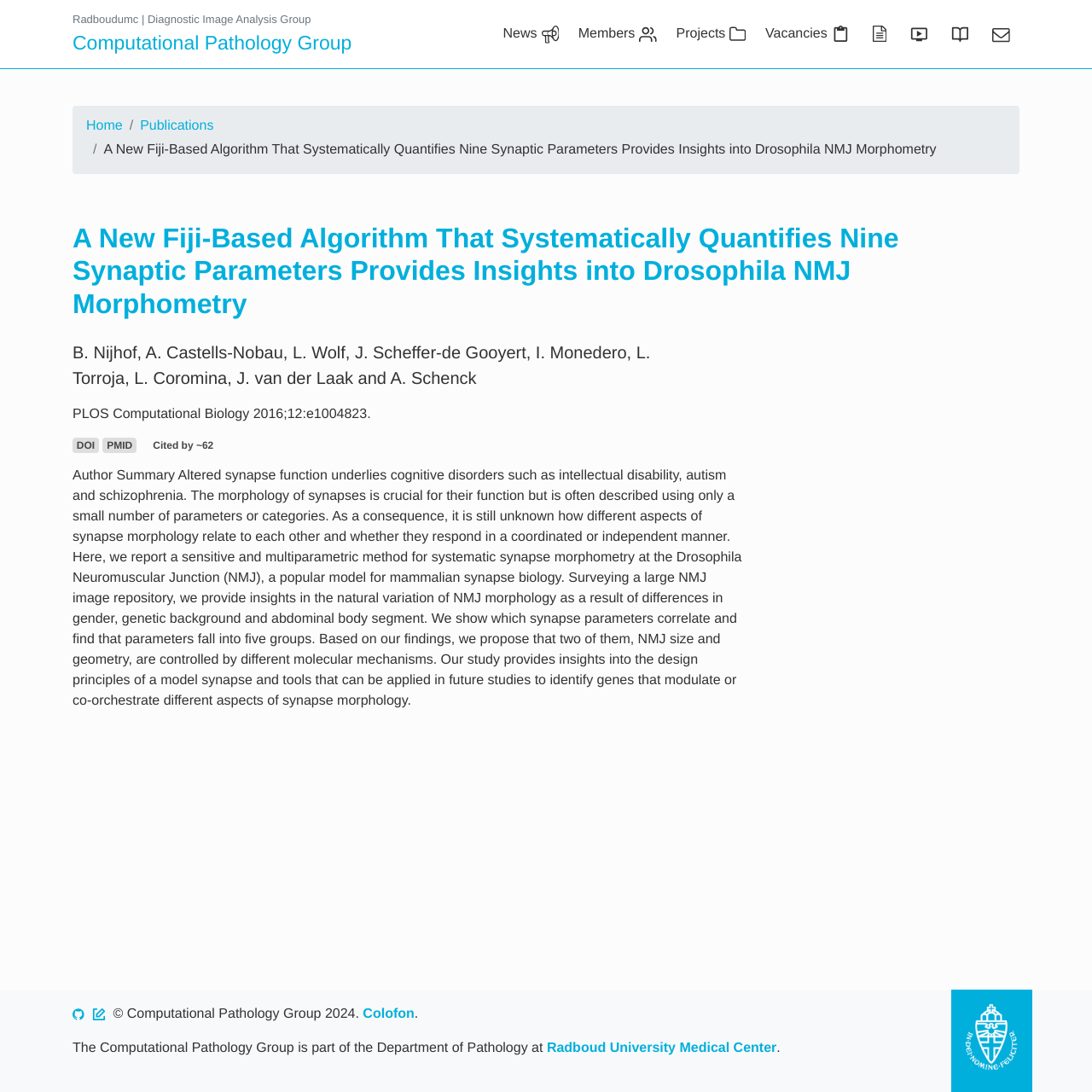What is the name of the university associated with the research group?
Please provide a comprehensive answer based on the visual information in the image.

I found the answer by reading the text at the bottom of the webpage, which mentions 'The Computational Pathology Group is part of the Department of Pathology at Radboud University Medical Center'.